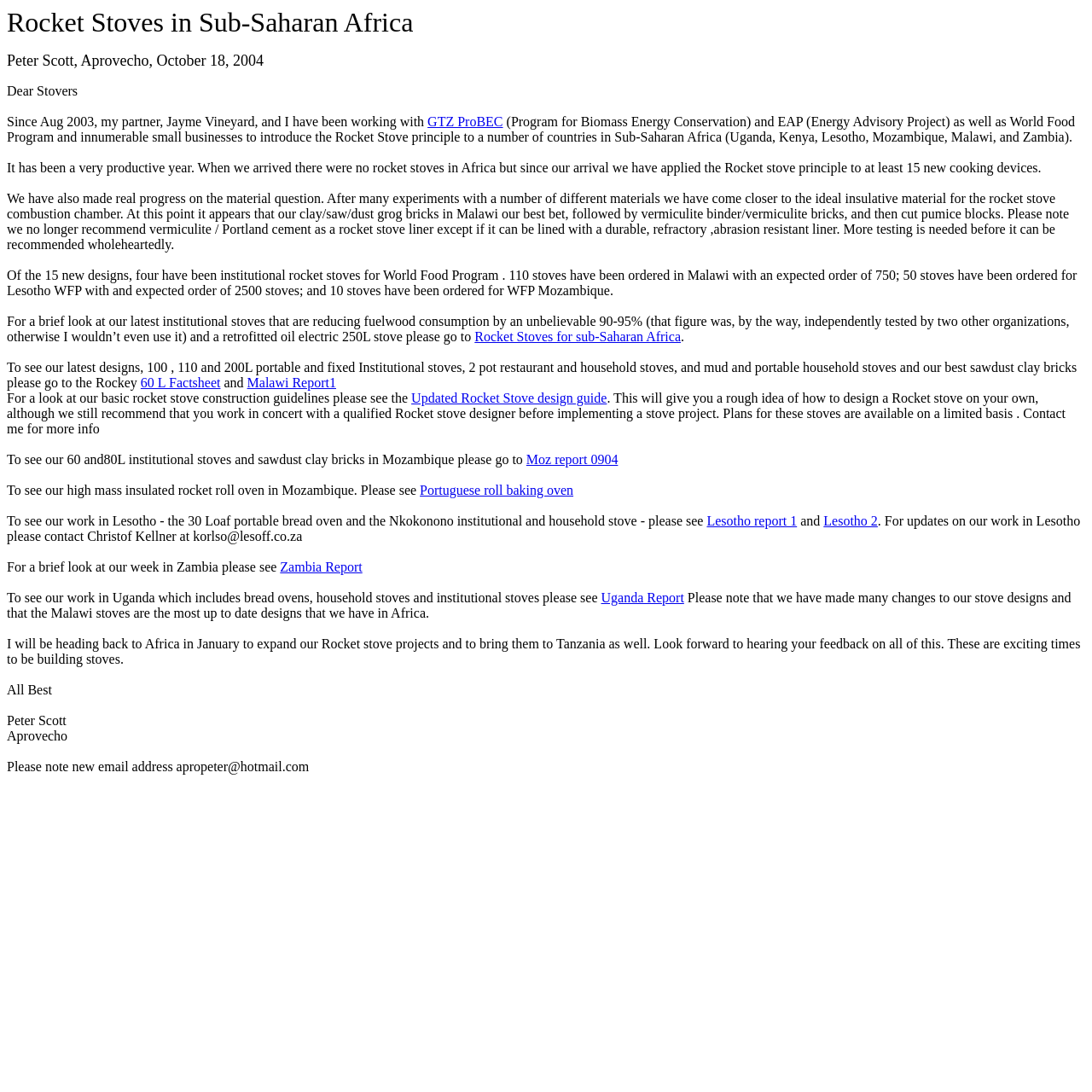What is the author's name?
Answer the question with a thorough and detailed explanation.

The author's name is mentioned at the end of the webpage, where it says 'All Best, Peter Scott'.